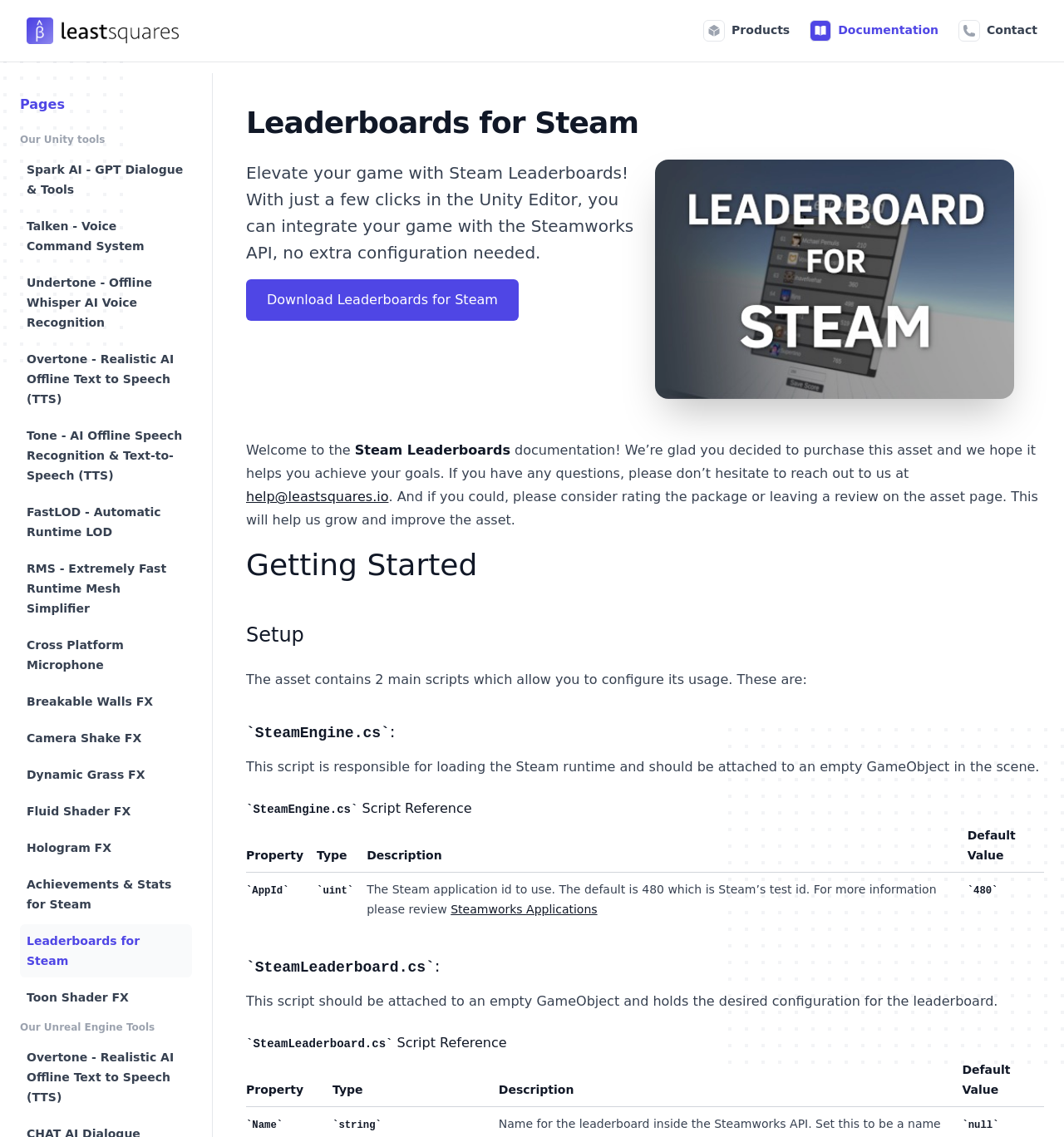Please find and report the primary heading text from the webpage.

Leaderboards for Steam